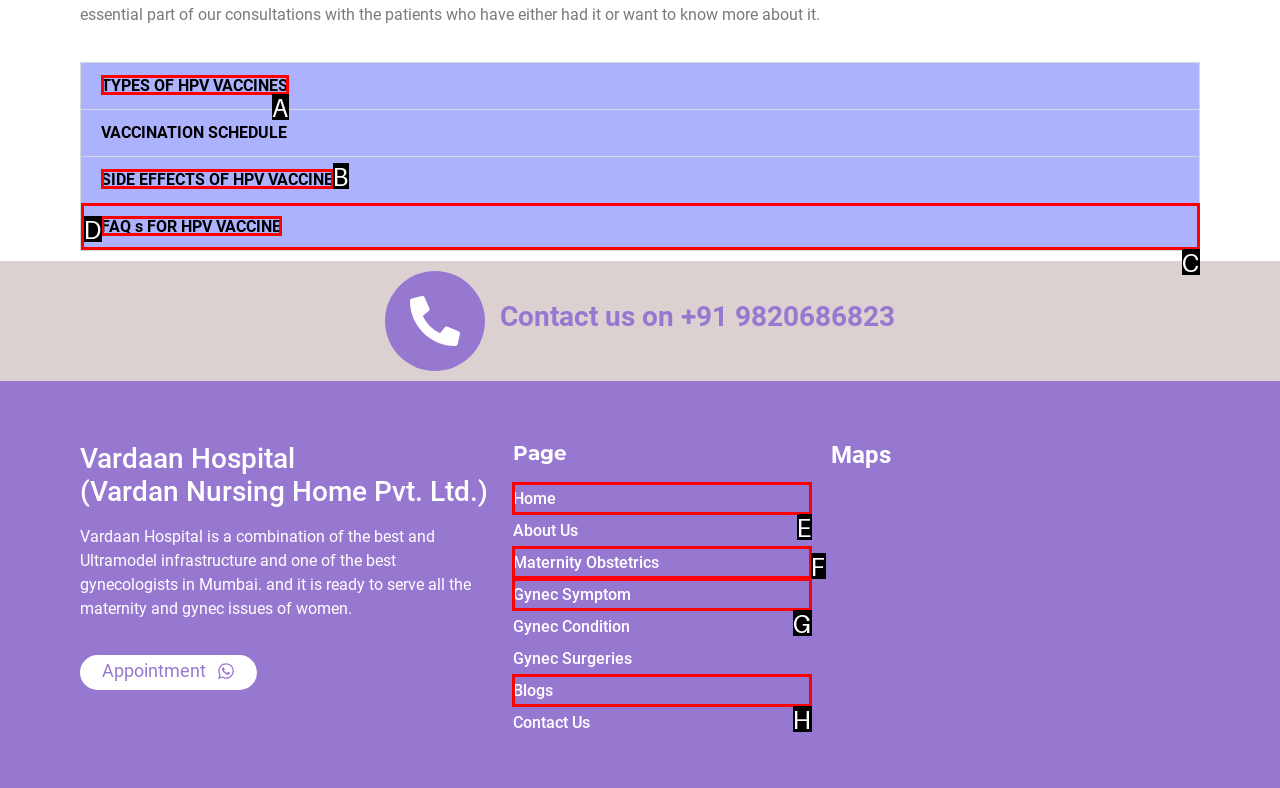Identify the UI element that best fits the description: Home
Respond with the letter representing the correct option.

E